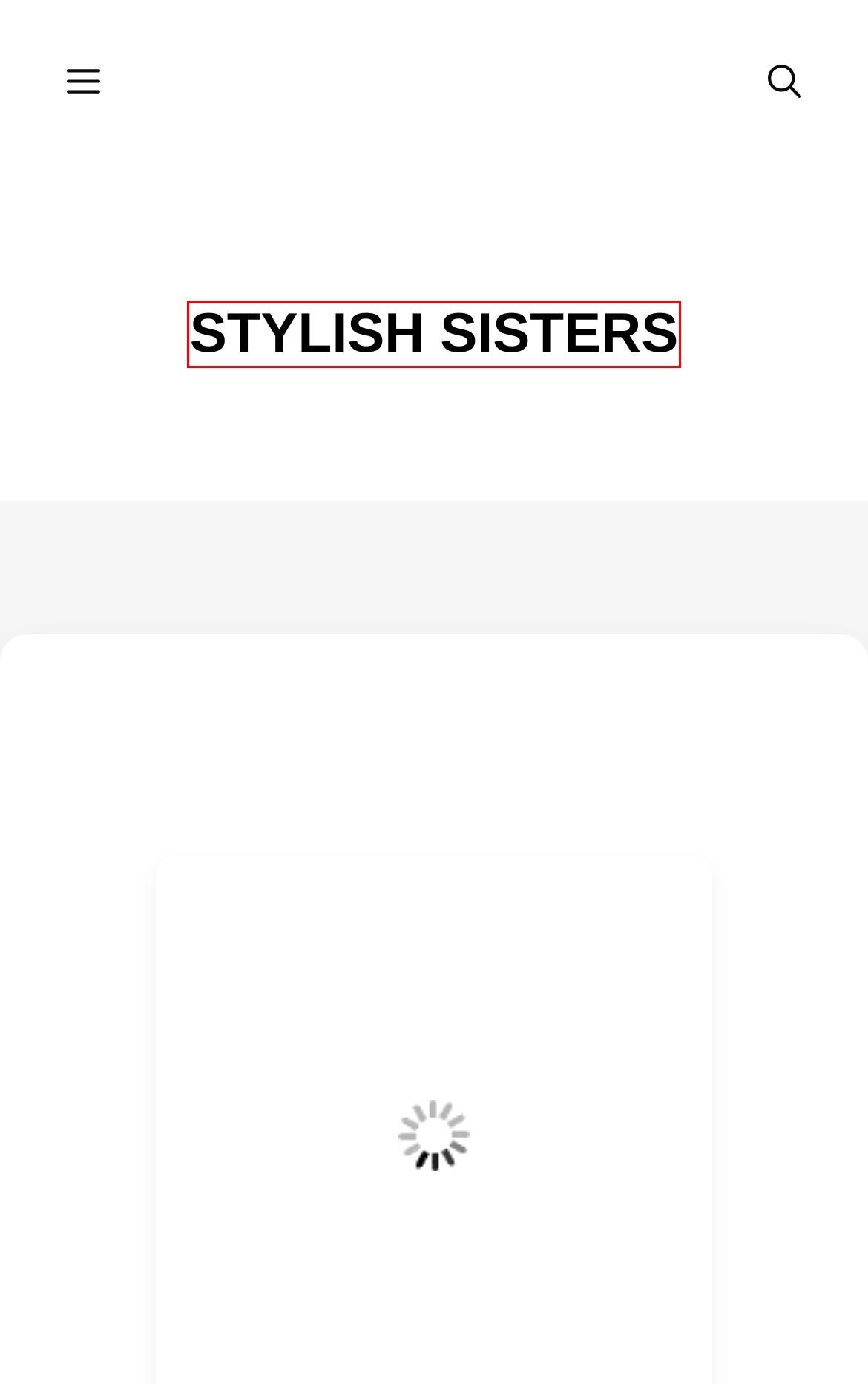You are provided with a screenshot of a webpage highlighting a UI element with a red bounding box. Choose the most suitable webpage description that matches the new page after clicking the element in the bounding box. Here are the candidates:
A. Maternity fashion - Stylish Sisters
B. Accessories Trend - Stylish Sisters
C. Couture Fashion - Stylish Sisters
D. Stylish Sisters - Welcome to Stylish Sisters
E. 5 Essential Tips for Styling Dolce & Gabbana Women's Jumpers
F. Long Coat - Stylish Sisters
G. 10 Reasons Why the Maxi Black Sweater Dress is a Timeless Classic
H. sunglasses style - Stylish Sisters

D